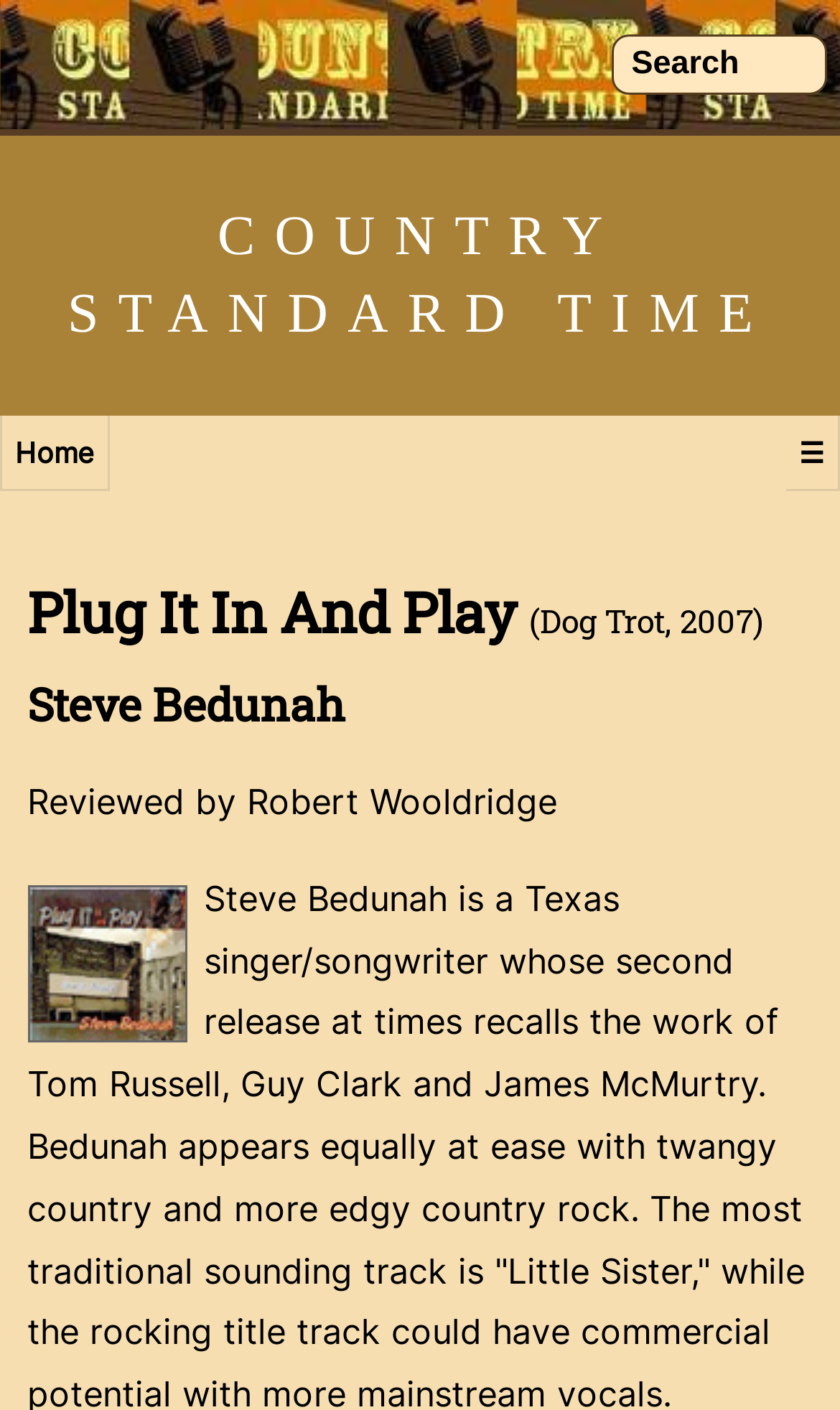Explain the contents of the webpage comprehensively.

The webpage is about Steve Bedunah's album "Plug It In And Play". At the top, there is a search box with a label "Search" on the right side. Below the search box, there are three links: "Home" on the left, "COUNTRY STANDARD TIME" in the middle, and an icon "☰" on the right. 

Below these links, there is a heading that reads "Plug It In And Play (Dog Trot, 2007)" which spans the entire width of the page. Underneath this heading, there is another heading that reads "Steve Bedunah", also spanning the entire width. 

Further down, there is a text that reads "Reviewed by Robert Wooldridge".